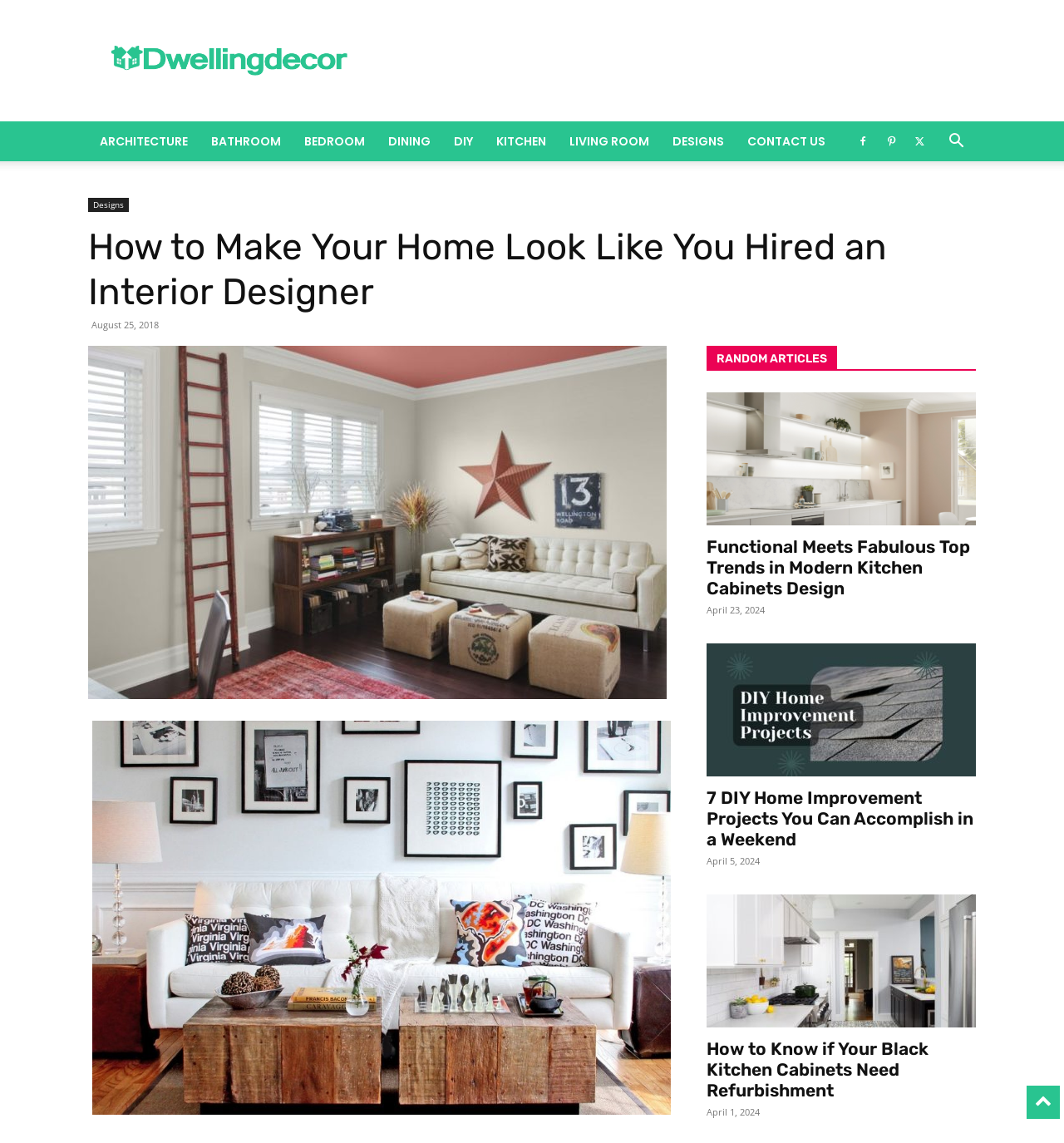Find and provide the bounding box coordinates for the UI element described with: "Bedroom".

[0.275, 0.106, 0.354, 0.141]